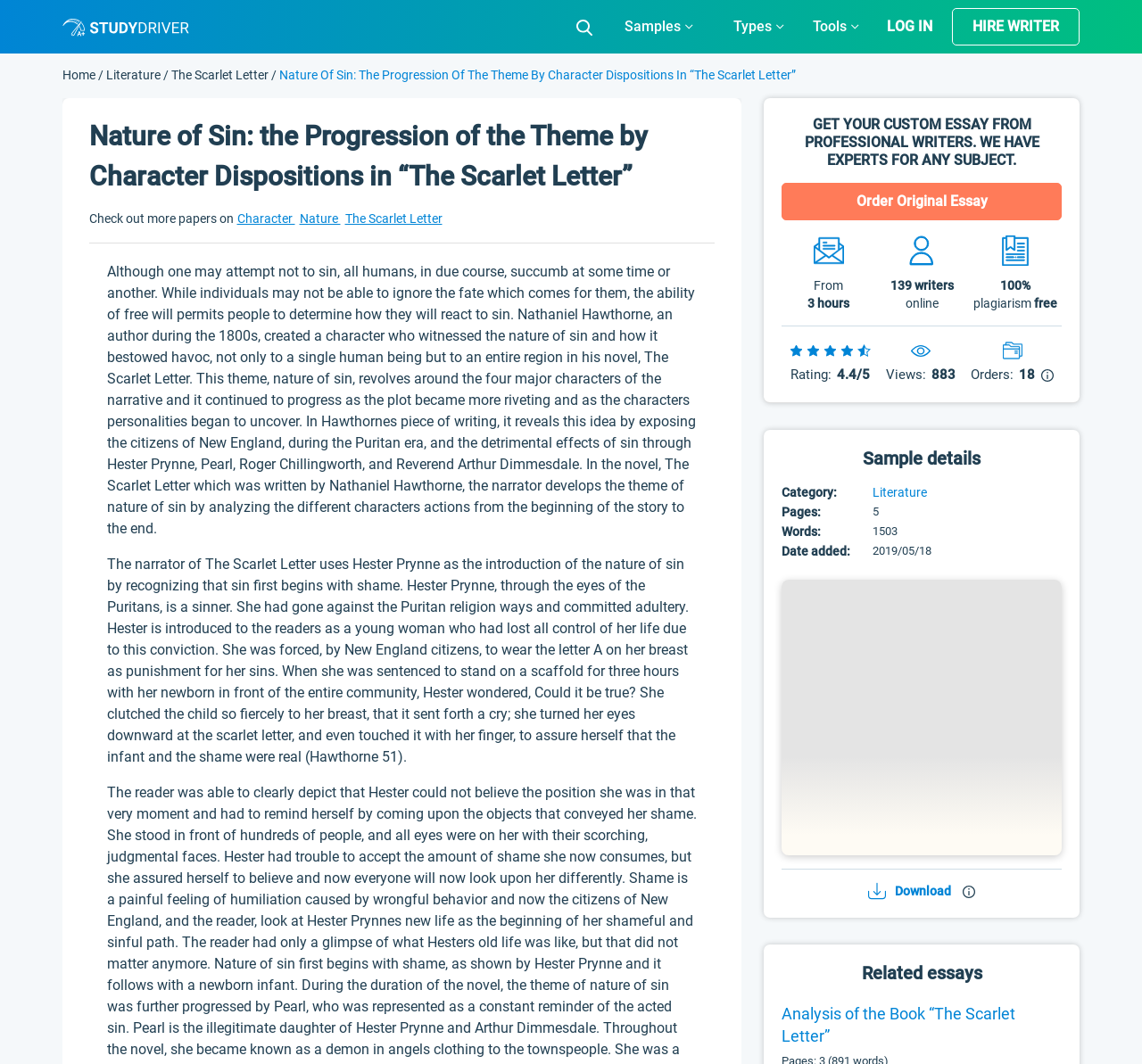Please find and generate the text of the main heading on the webpage.

Nature of Sin: the Progression of the Theme by Character Dispositions in “The Scarlet Letter”